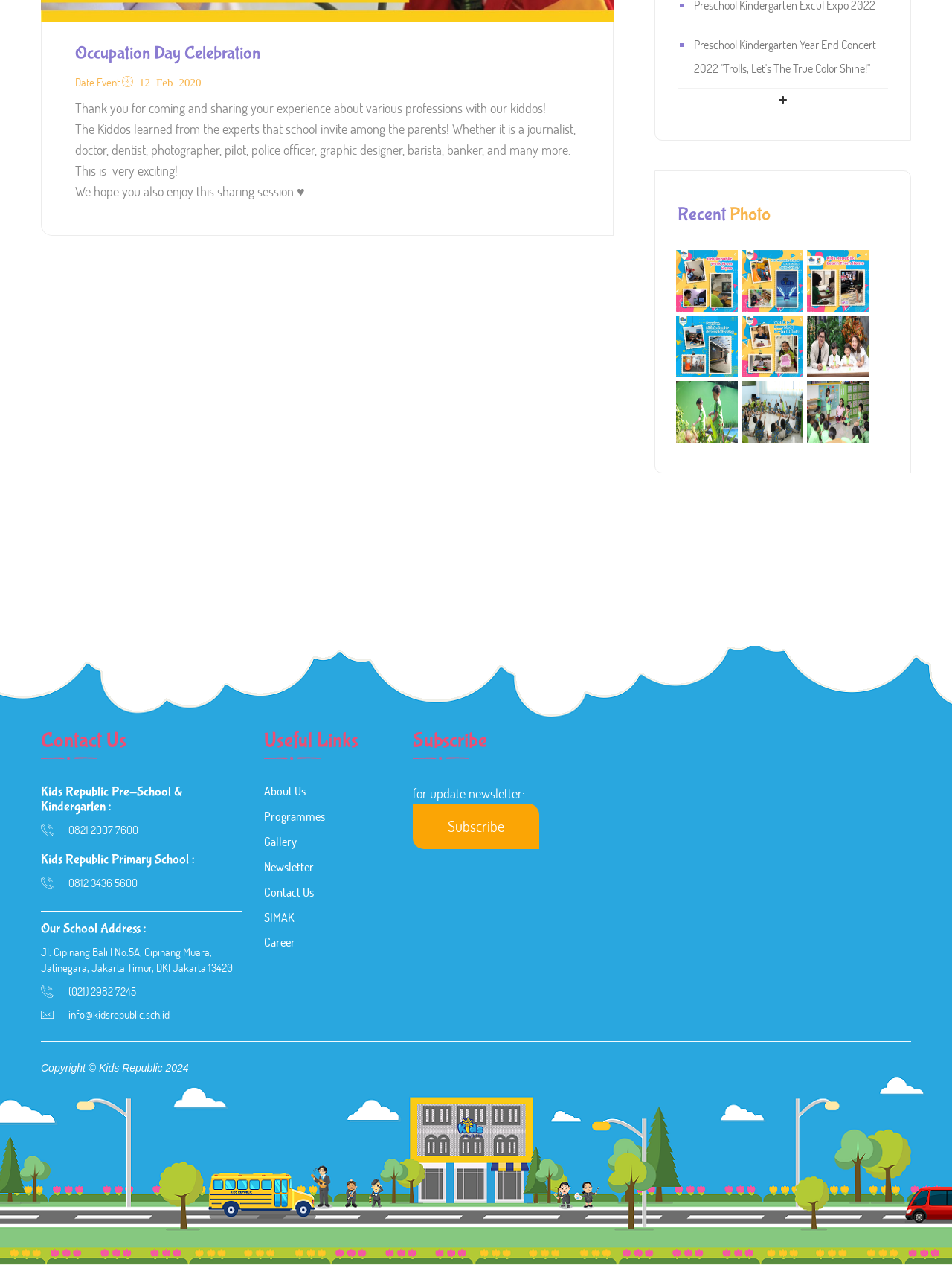Please locate the bounding box coordinates of the element that needs to be clicked to achieve the following instruction: "View Recent Photo". The coordinates should be four float numbers between 0 and 1, i.e., [left, top, right, bottom].

[0.712, 0.162, 0.933, 0.191]